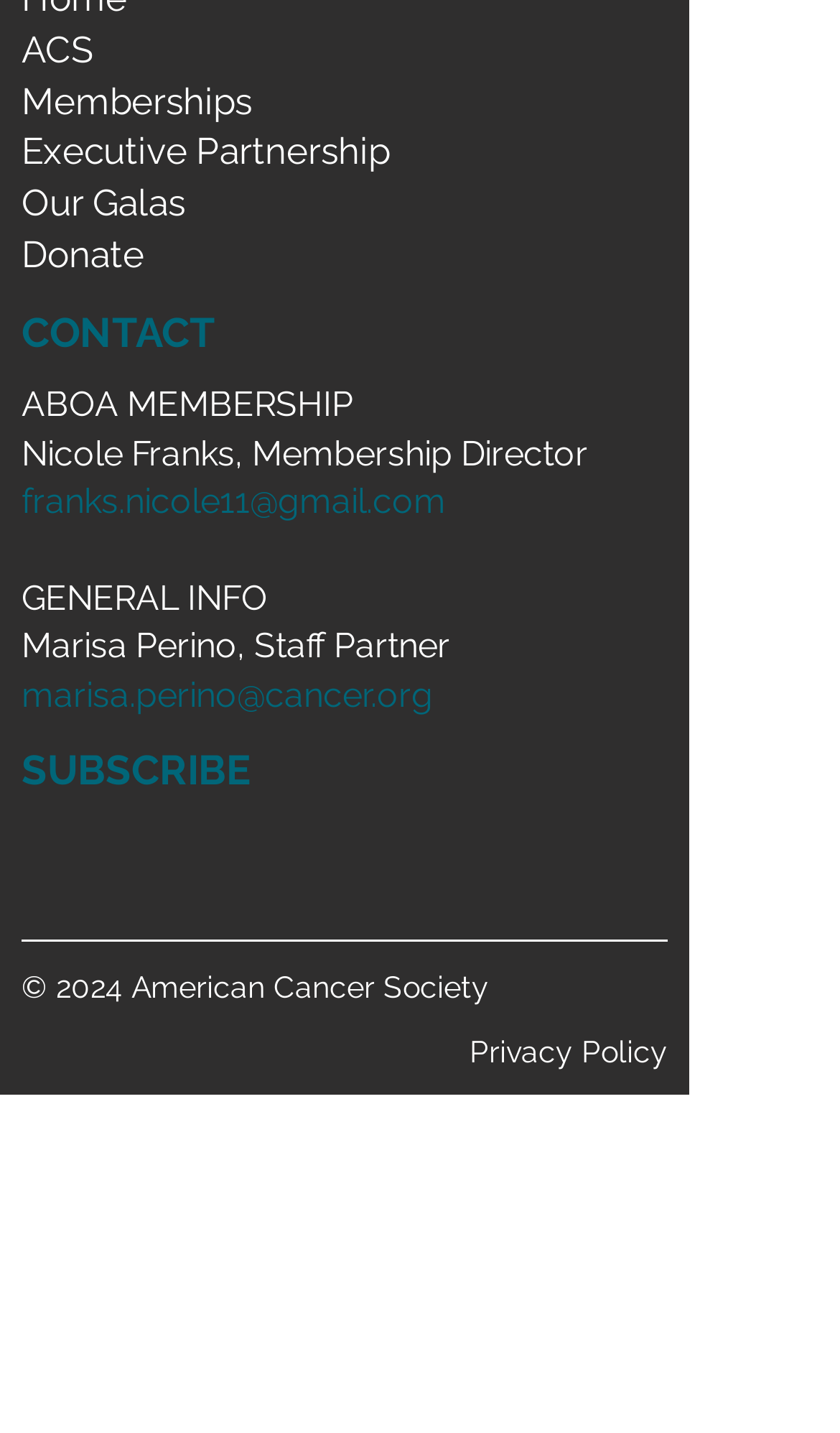Please pinpoint the bounding box coordinates for the region I should click to adhere to this instruction: "Visit American Cancer Society on Facebook".

[0.213, 0.588, 0.303, 0.64]